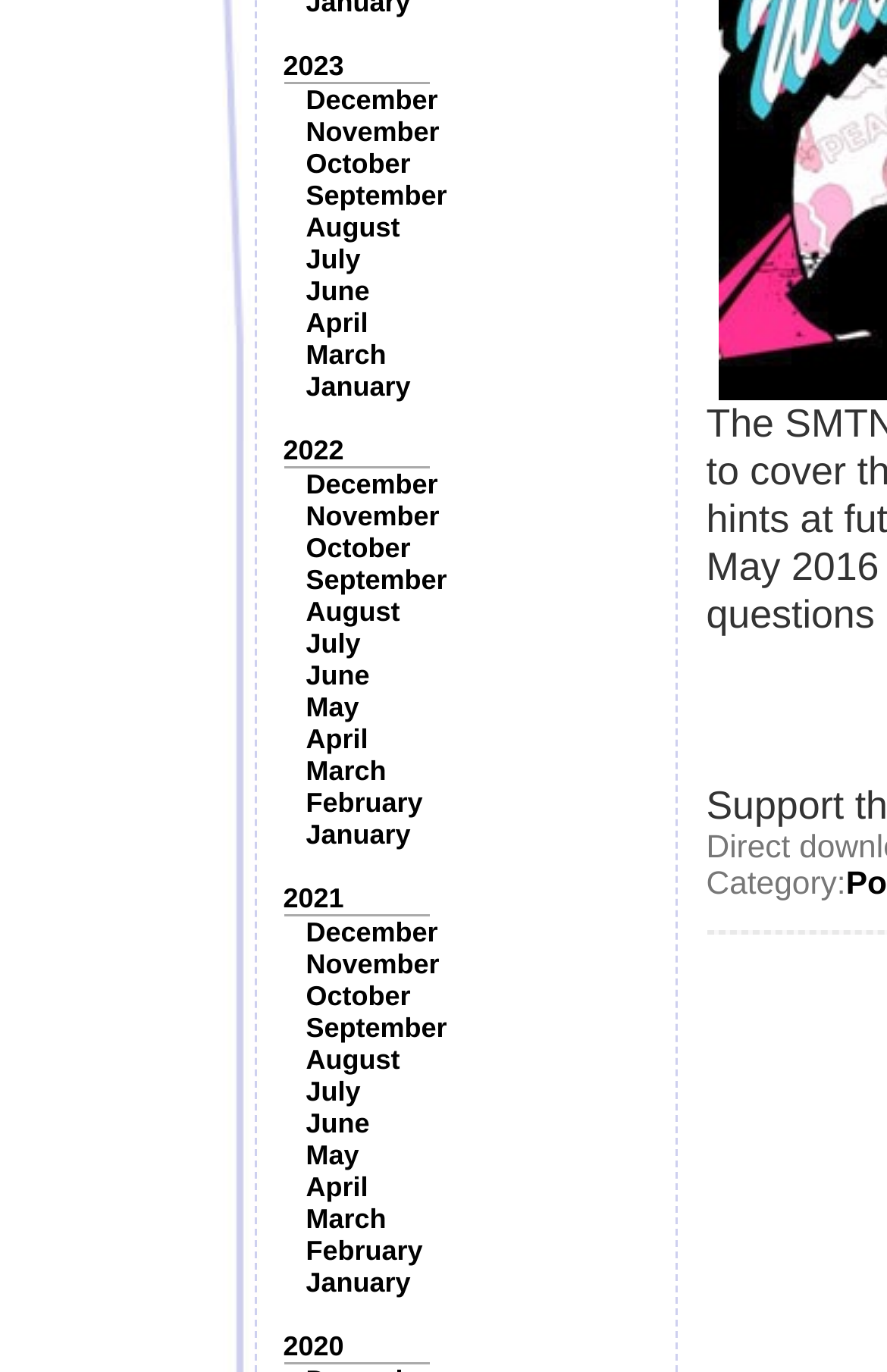Bounding box coordinates are given in the format (top-left x, top-left y, bottom-right x, bottom-right y). All values should be floating point numbers between 0 and 1. Provide the bounding box coordinate for the UI element described as: January

[0.345, 0.597, 0.463, 0.62]